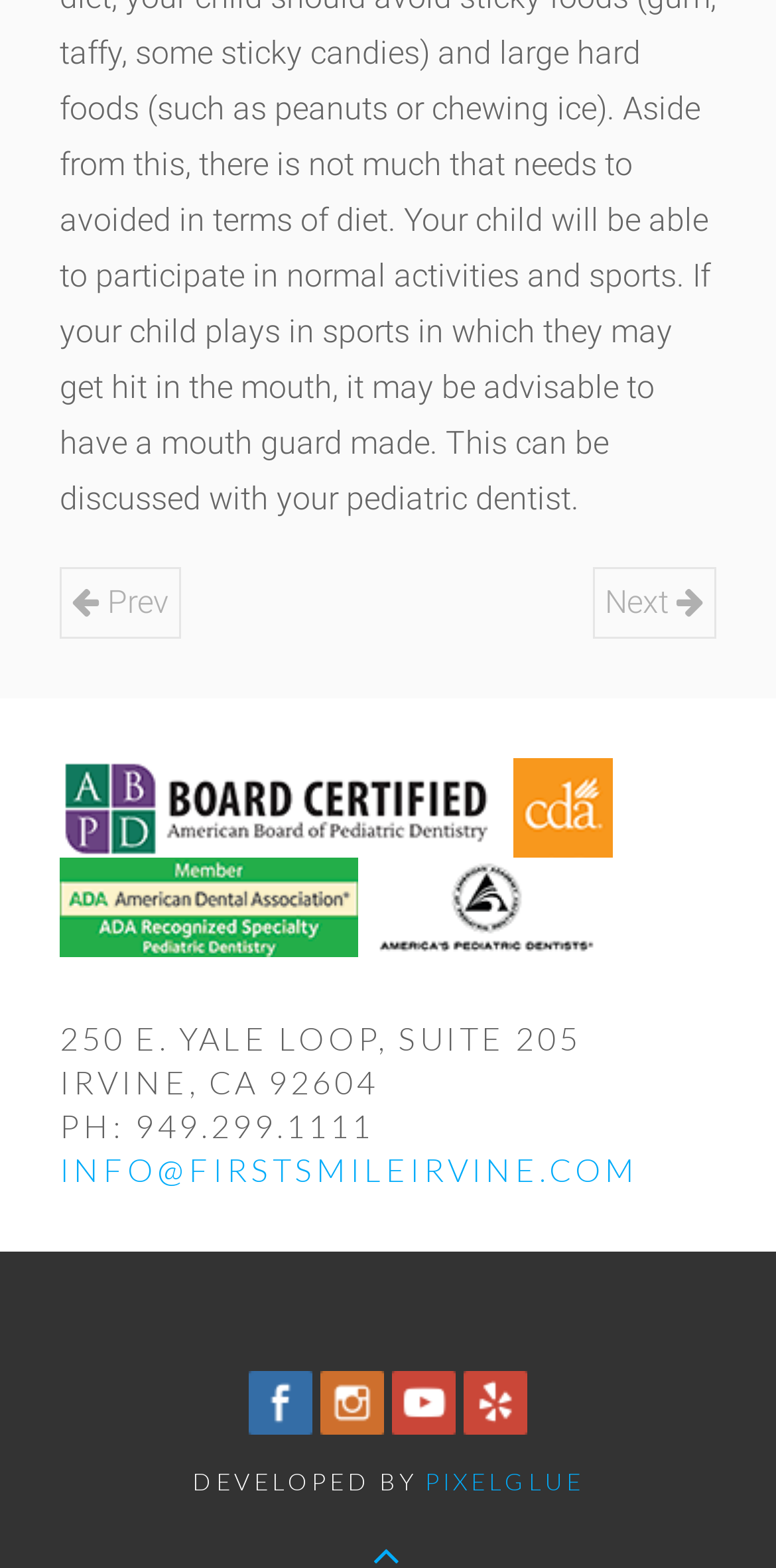Carefully examine the image and provide an in-depth answer to the question: What is the email address of the office?

The email address can be found in the heading element which contains the address of the office, specifically '250 E. YALE LOOP, SUITE 205 IRVINE, CA 92604 PH: 949.299.1111 INFO@FIRSTSMILEIRVINE.COM'. It is also a clickable link.